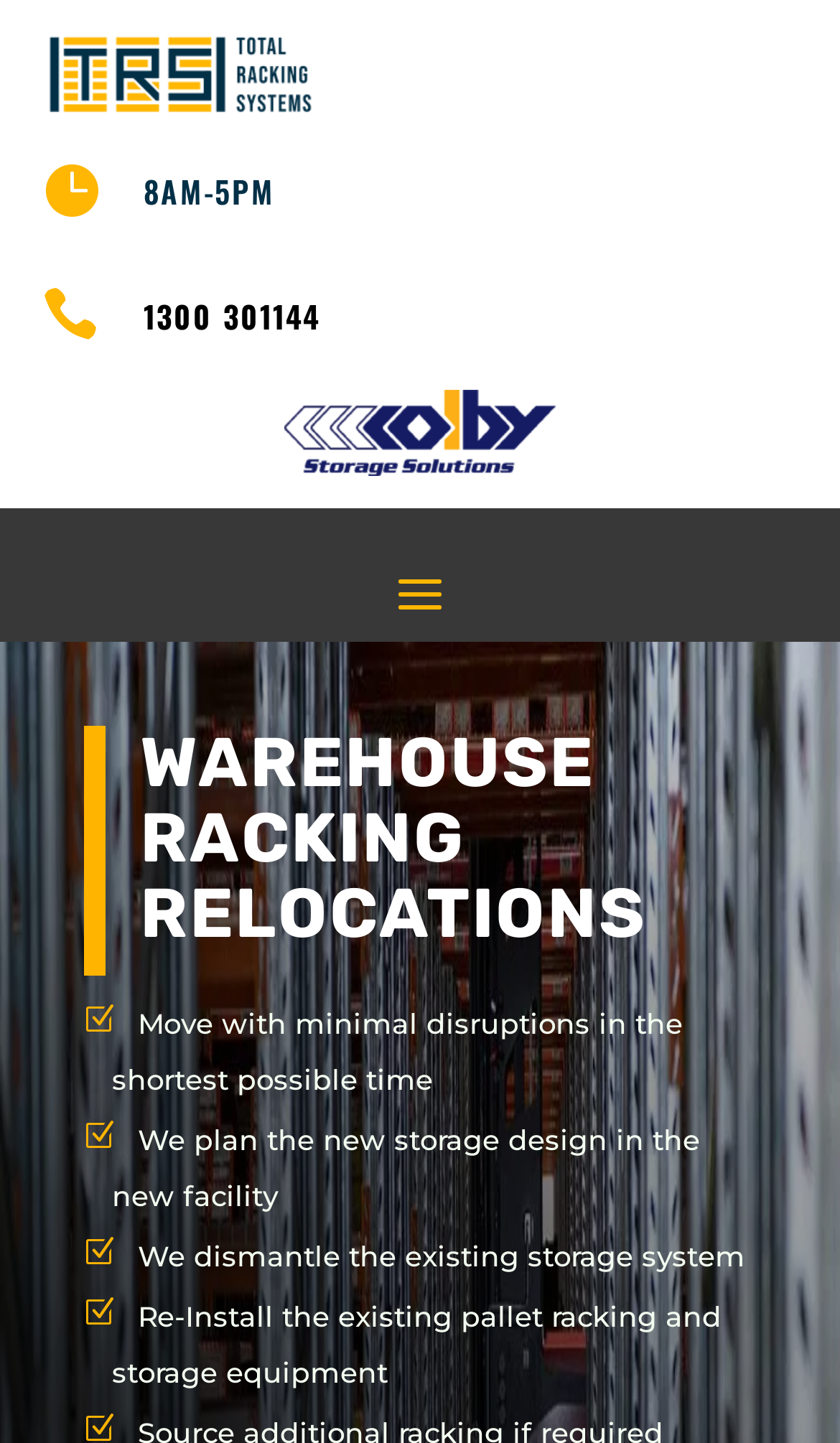Find and extract the text of the primary heading on the webpage.

WAREHOUSE RACKING RELOCATIONS